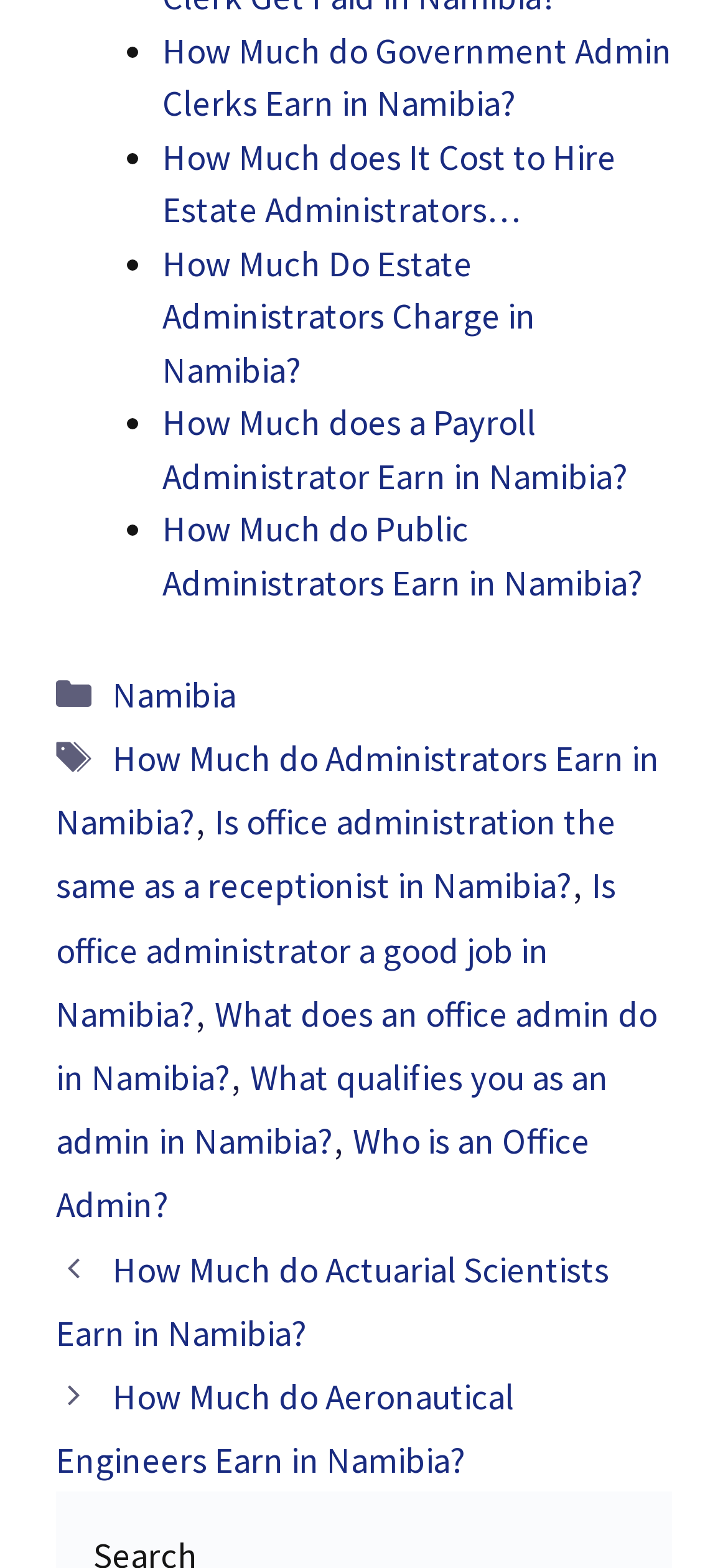Identify the bounding box coordinates for the UI element mentioned here: "Who is an Office Admin?". Provide the coordinates as four float values between 0 and 1, i.e., [left, top, right, bottom].

[0.077, 0.713, 0.81, 0.783]